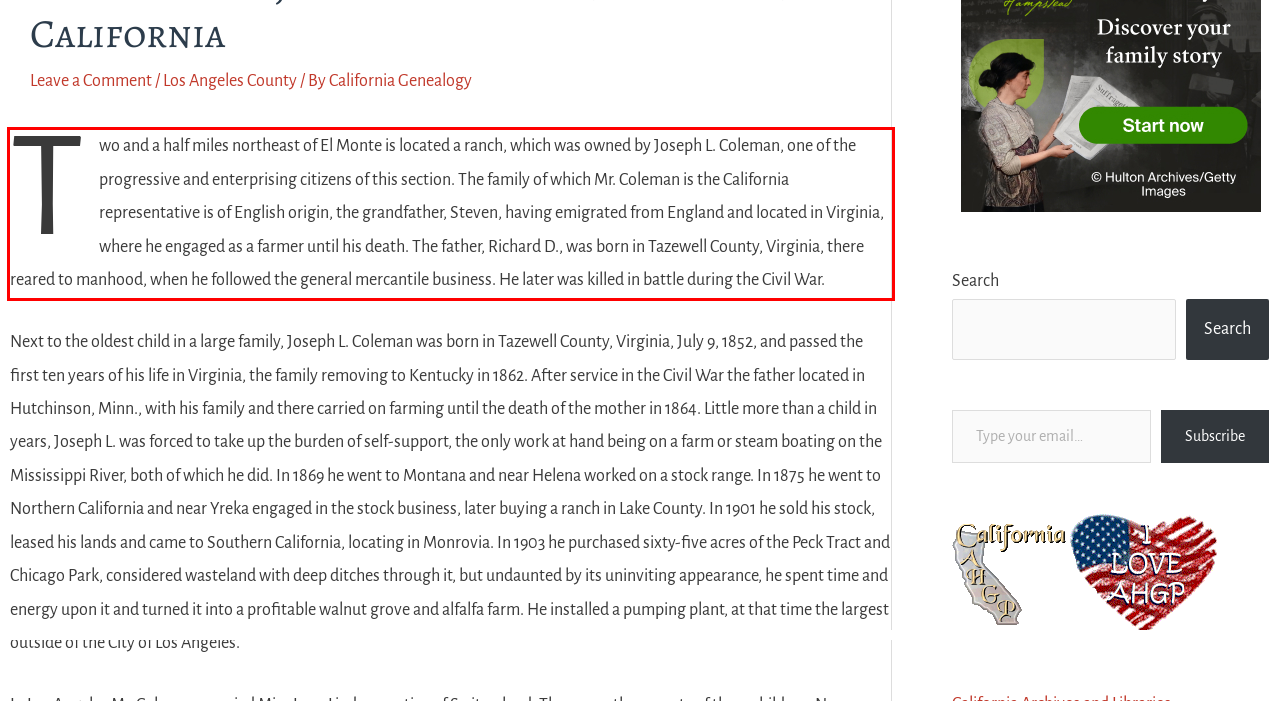Using the webpage screenshot, recognize and capture the text within the red bounding box.

Two and a half miles northeast of El Monte is located a ranch, which was owned by Joseph L. Coleman, one of the progressive and enterprising citizens of this section. The family of which Mr. Coleman is the California representative is of English origin, the grandfather, Steven, having emigrated from England and located in Virginia, where he engaged as a farmer until his death. The father, Richard D., was born in Tazewell County, Virginia, there reared to manhood, when he followed the general mercantile business. He later was killed in battle during the Civil War.